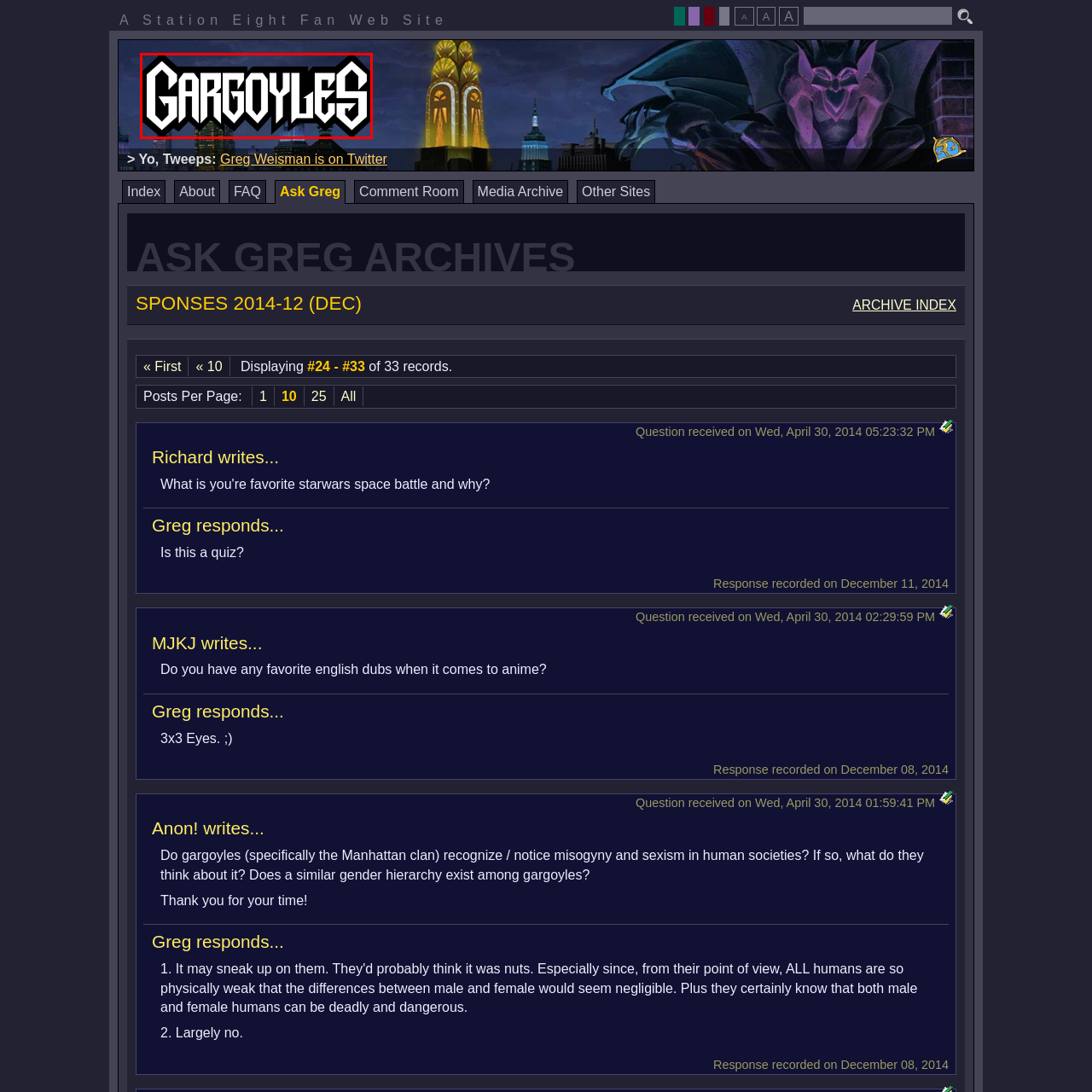Please examine the image within the red bounding box and provide an answer to the following question using a single word or phrase:
What genre of fantasy is reflected in the overall design of the image?

Dark fantasy